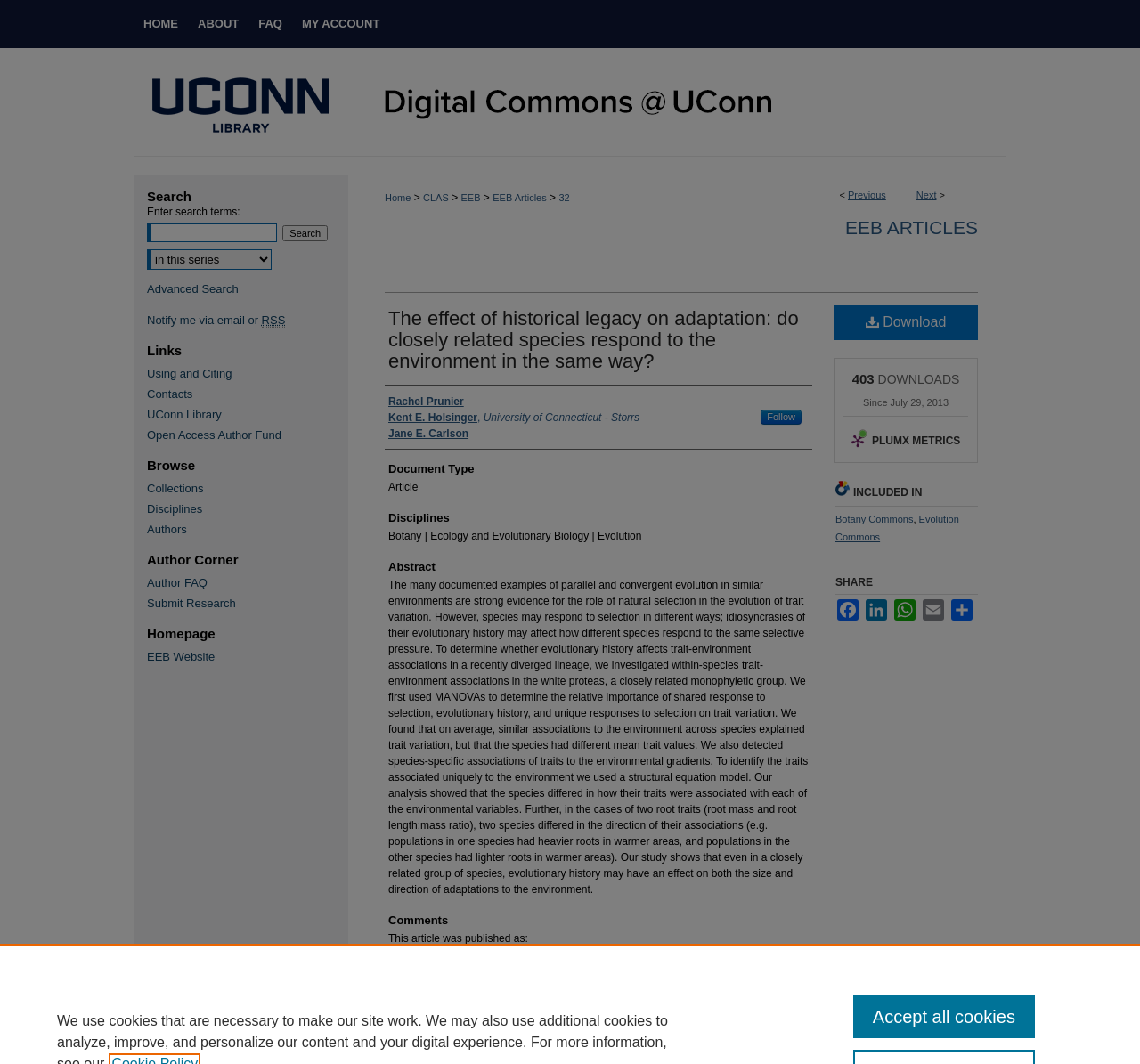Identify the bounding box coordinates of the element to click to follow this instruction: 'Browse by disciplines'. Ensure the coordinates are four float values between 0 and 1, provided as [left, top, right, bottom].

[0.129, 0.472, 0.305, 0.484]